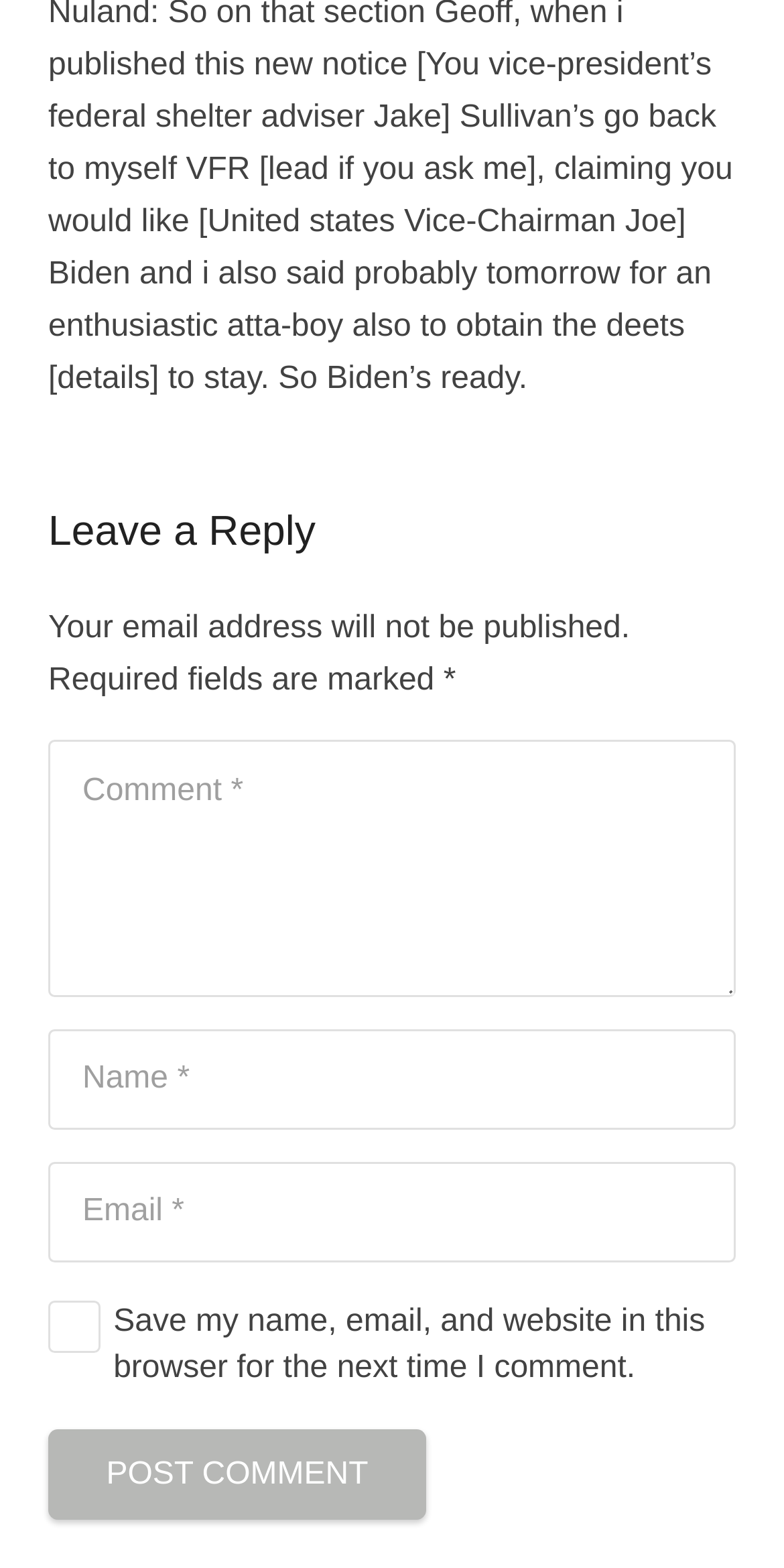What is the warning below the email field?
We need a detailed and meticulous answer to the question.

The static text below the email input field reads 'Please enter a valid email address.' This is a warning to the user to ensure they enter a valid email address in the field.